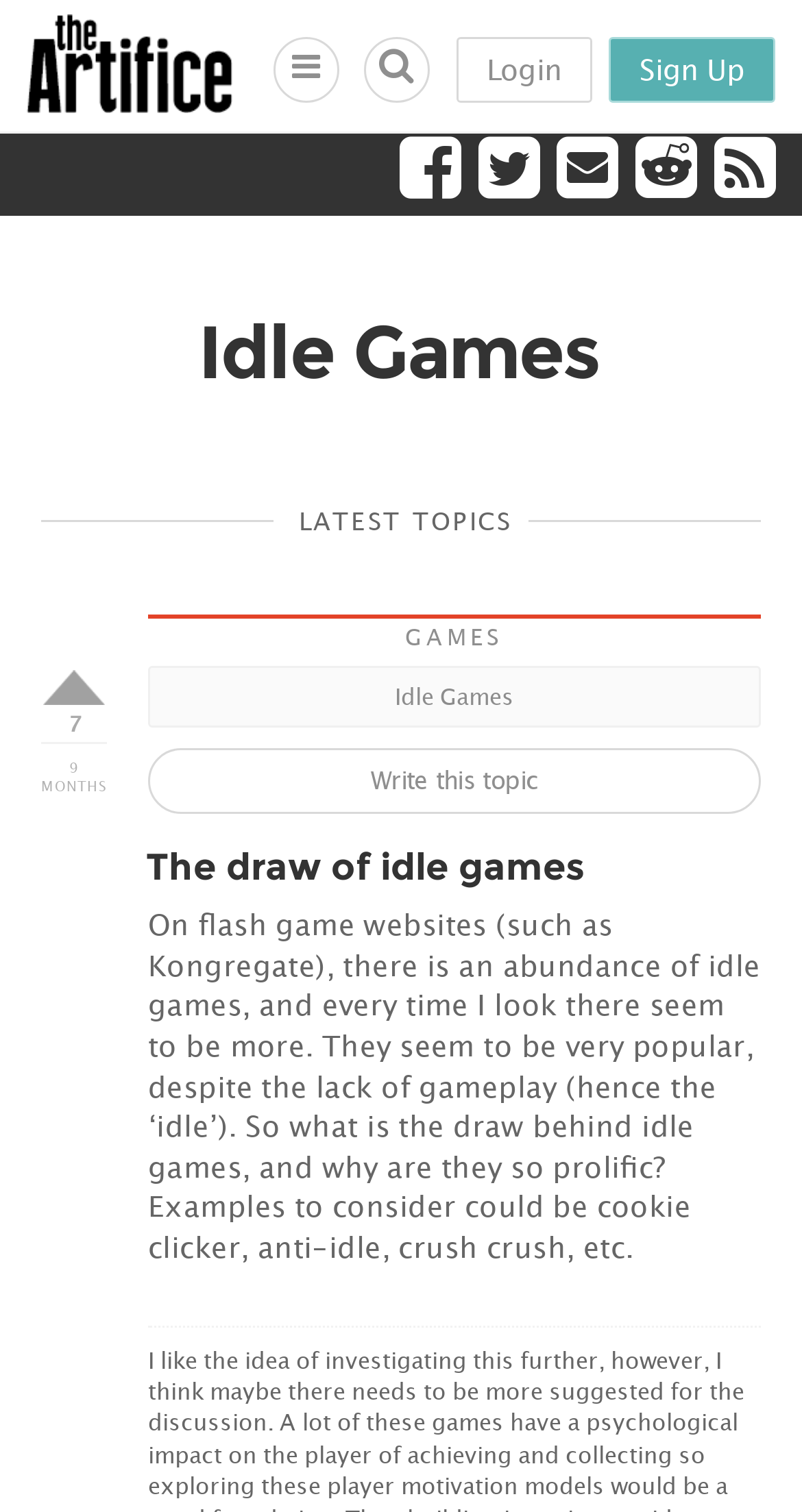Can you find the bounding box coordinates for the element that needs to be clicked to execute this instruction: "Explore the latest topics"? The coordinates should be given as four float numbers between 0 and 1, i.e., [left, top, right, bottom].

[0.342, 0.333, 0.658, 0.356]